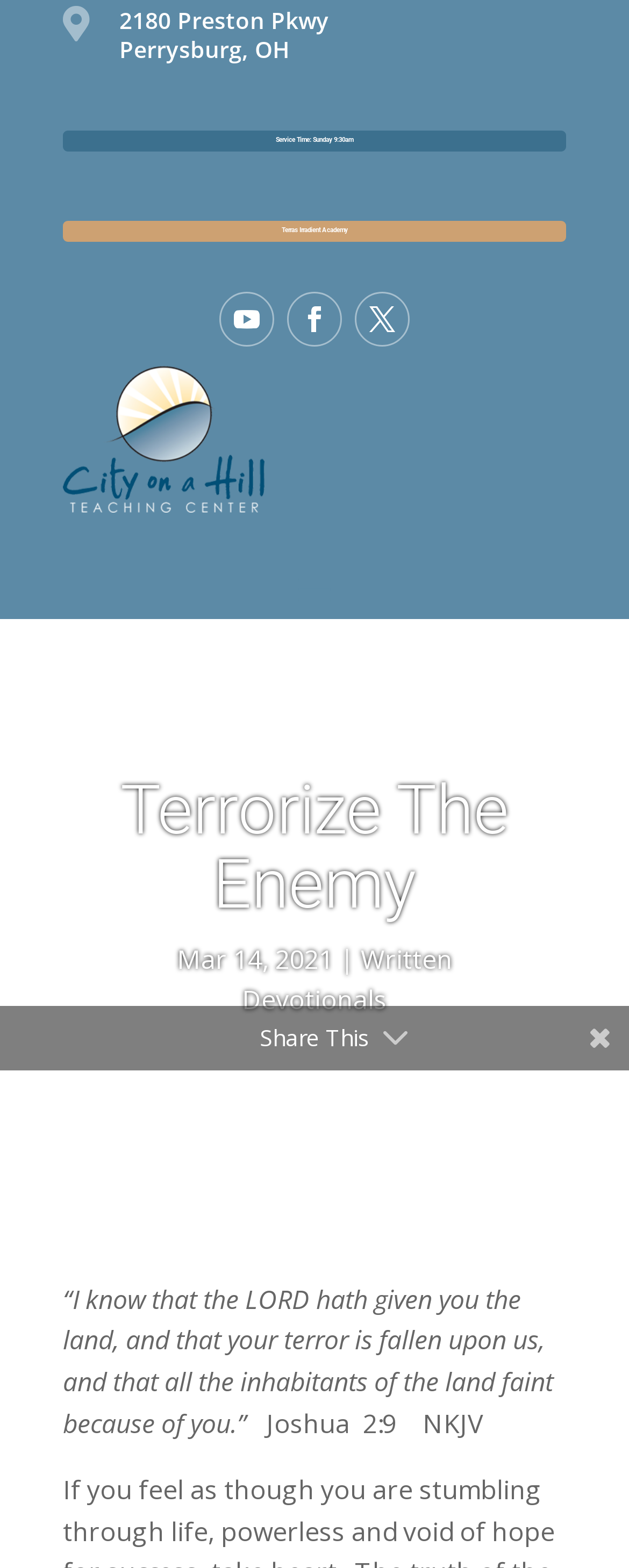Determine the bounding box coordinates for the UI element described. Format the coordinates as (top-left x, top-left y, bottom-right x, bottom-right y) and ensure all values are between 0 and 1. Element description: Service Time: Sunday 9:30am

[0.1, 0.083, 0.9, 0.097]